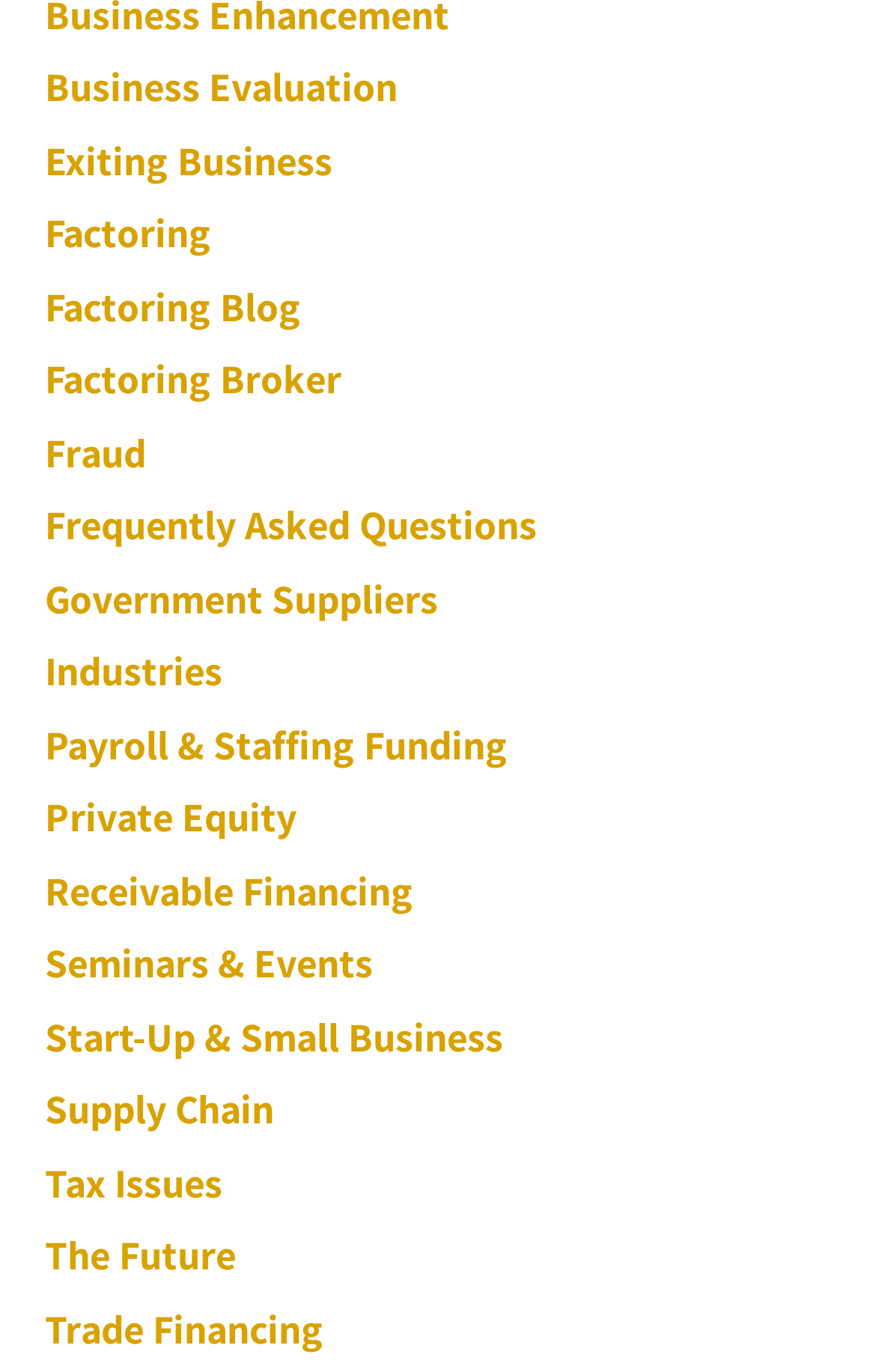Please identify the bounding box coordinates of the element's region that should be clicked to execute the following instruction: "Check seminars and events". The bounding box coordinates must be four float numbers between 0 and 1, i.e., [left, top, right, bottom].

[0.051, 0.683, 0.426, 0.721]